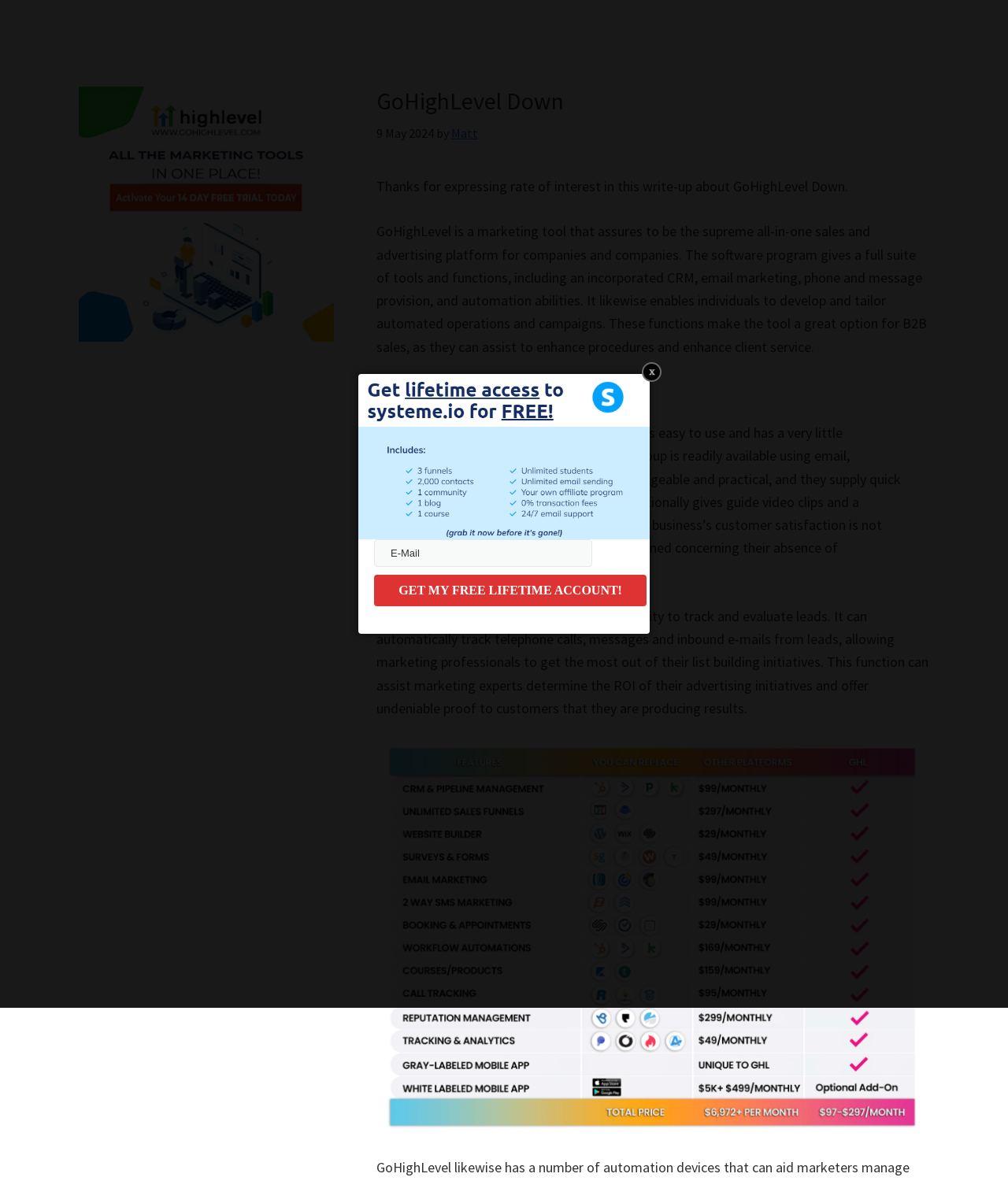For the following element description, predict the bounding box coordinates in the format (top-left x, top-left y, bottom-right x, bottom-right y). All values should be floating point numbers between 0 and 1. Description: Matt

[0.448, 0.106, 0.474, 0.119]